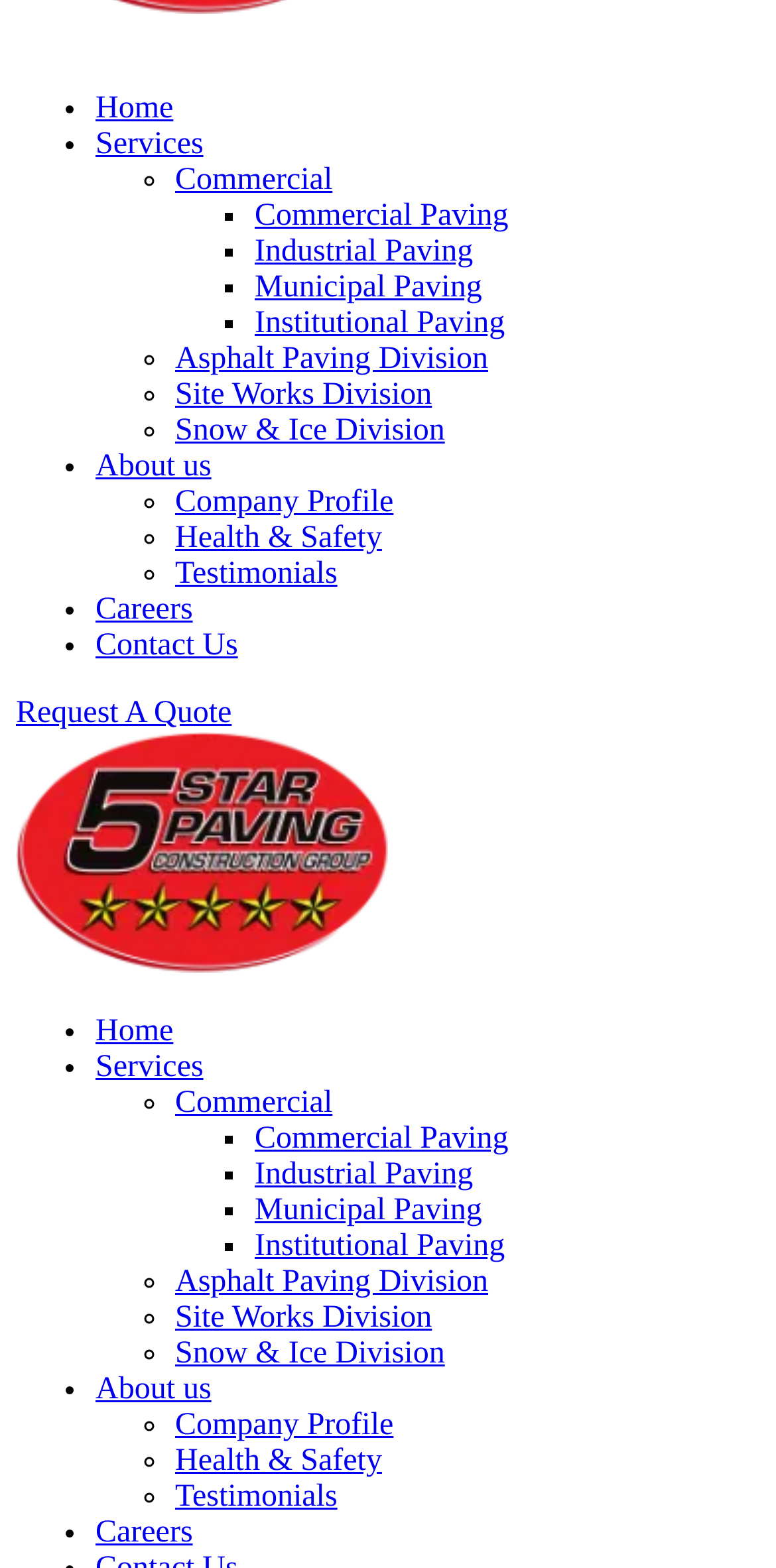What is the purpose of the 'Request A Quote' link?
Kindly offer a comprehensive and detailed response to the question.

The 'Request A Quote' link is likely used to request a quote for a service or product offered by the company, and it is located at the middle of the page with a bounding box coordinate of [0.021, 0.444, 0.299, 0.466].